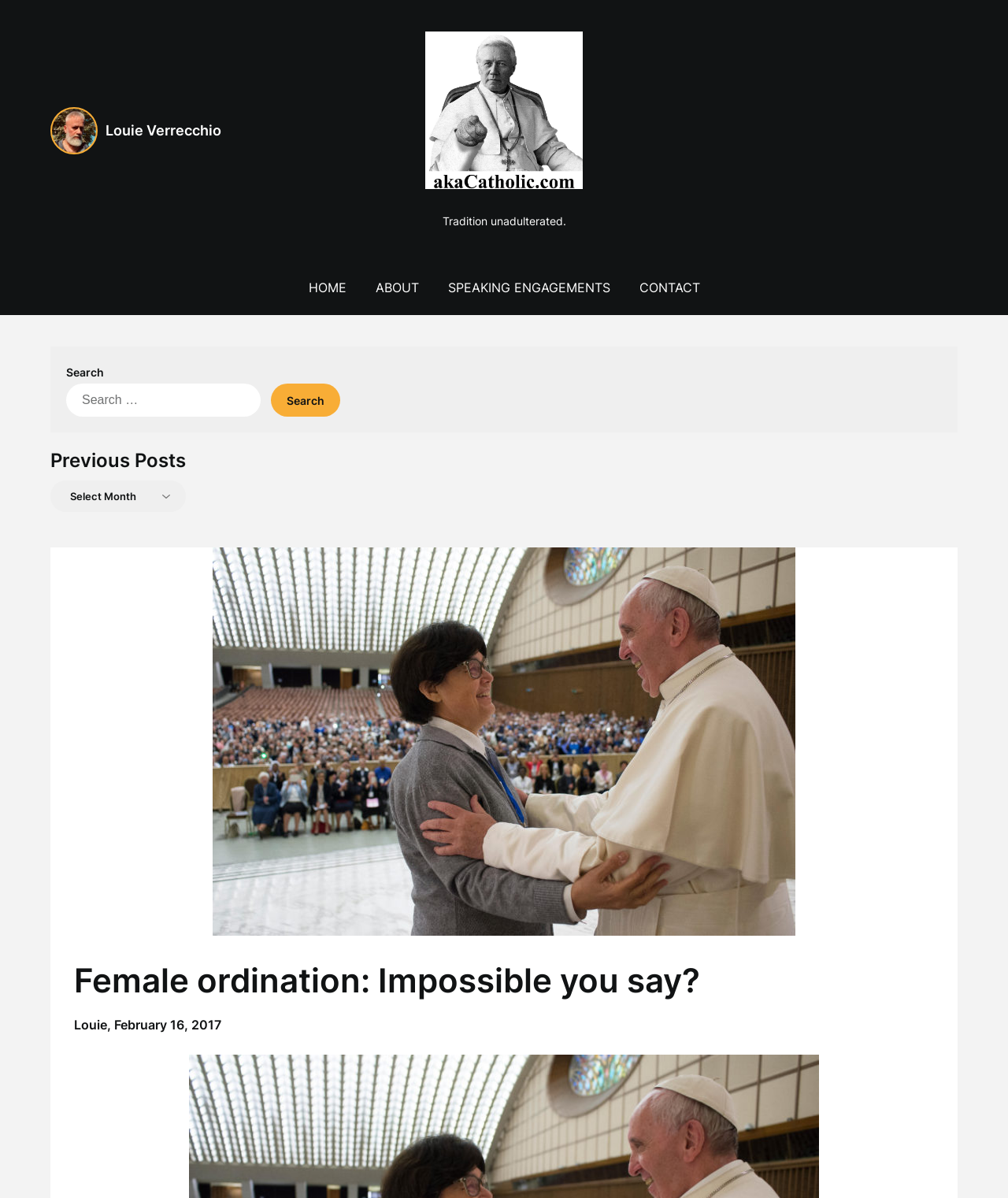Can you locate the main headline on this webpage and provide its text content?

Female ordination: Impossible you say?